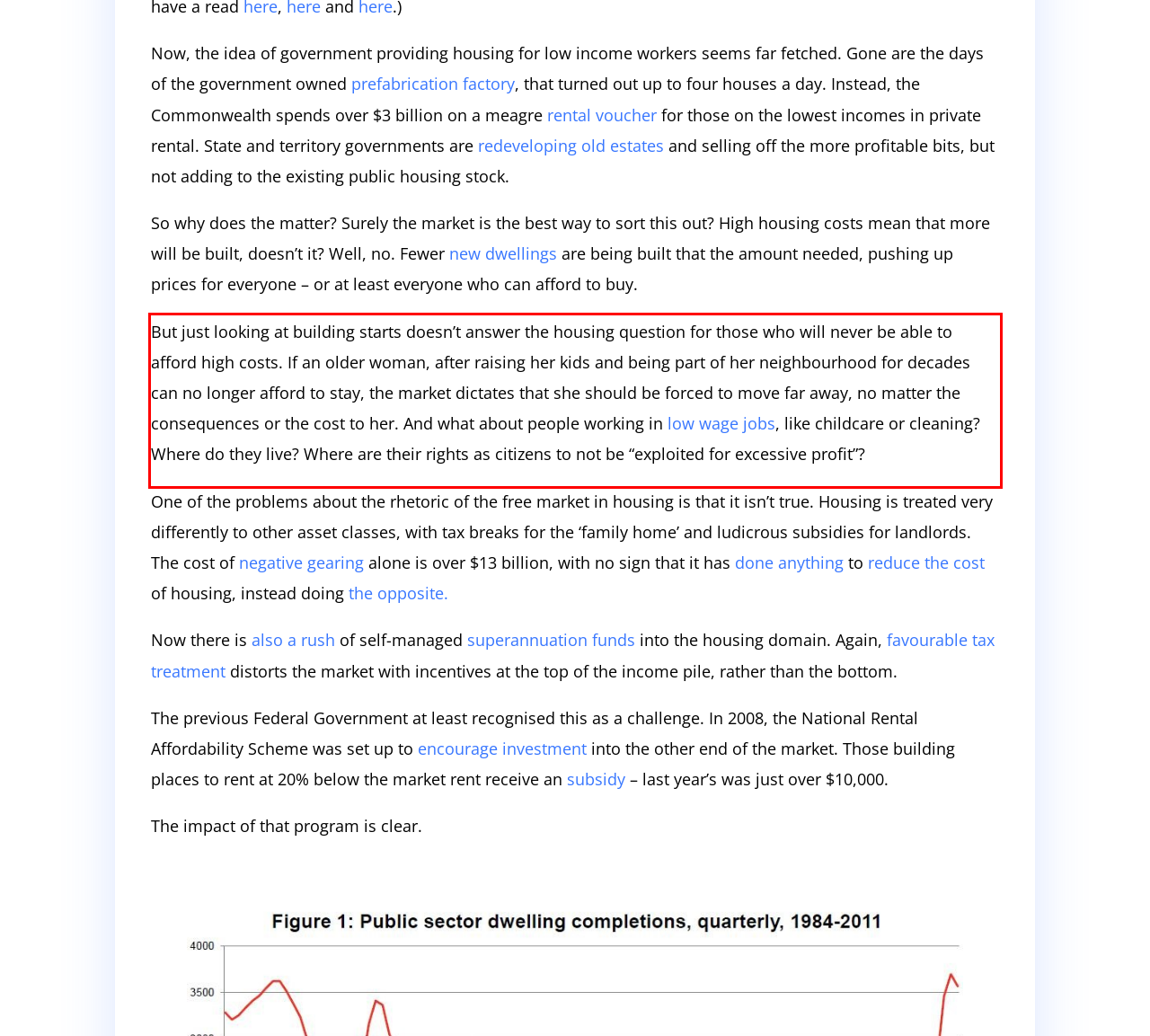Please look at the webpage screenshot and extract the text enclosed by the red bounding box.

But just looking at building starts doesn’t answer the housing question for those who will never be able to afford high costs. If an older woman, after raising her kids and being part of her neighbourhood for decades can no longer afford to stay, the market dictates that she should be forced to move far away, no matter the consequences or the cost to her. And what about people working in low wage jobs, like childcare or cleaning? Where do they live? Where are their rights as citizens to not be “exploited for excessive profit”?